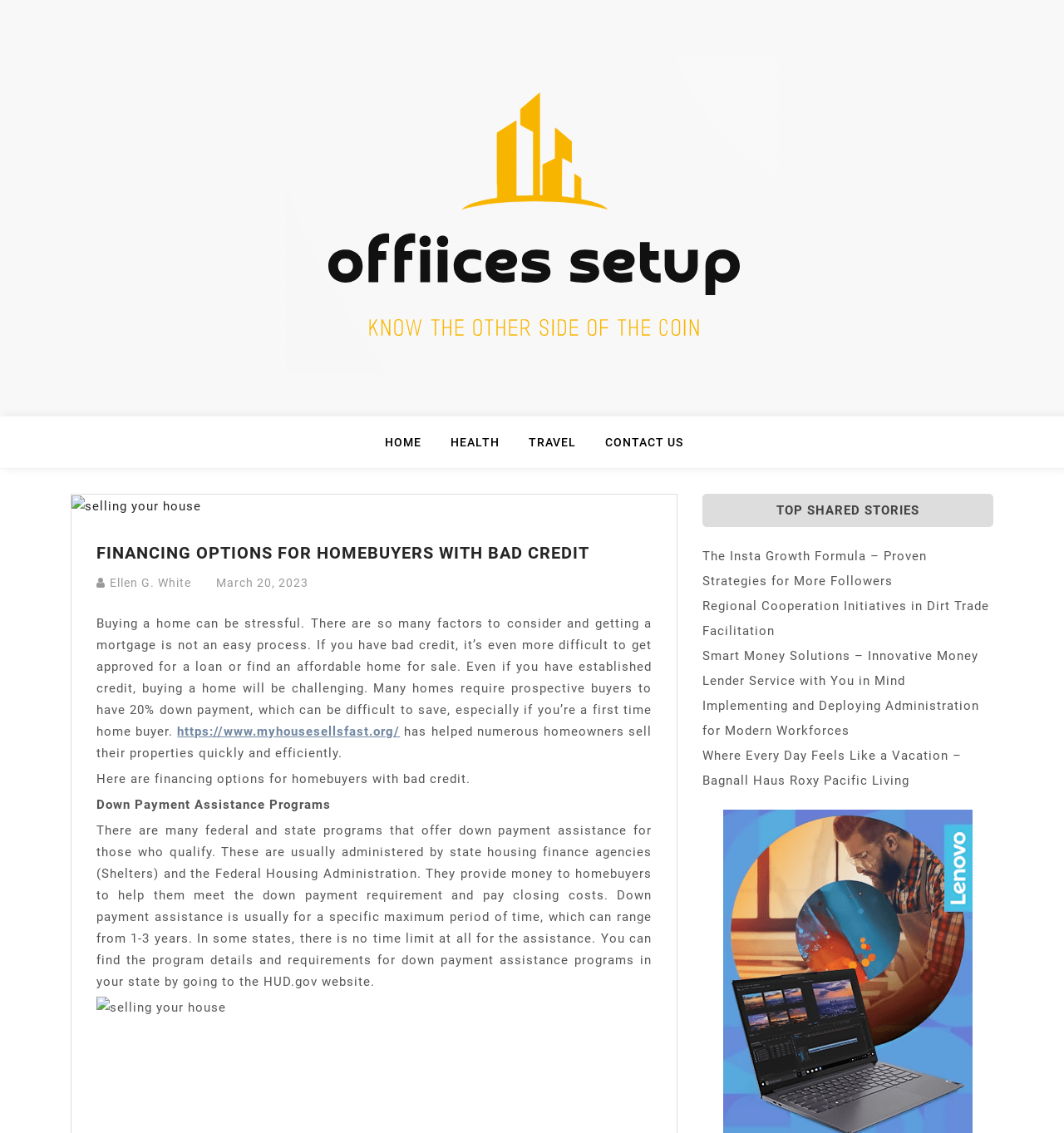Please find the bounding box coordinates of the element that you should click to achieve the following instruction: "Learn about 'Financing Options for Homebuyers with Bad Credit'". The coordinates should be presented as four float numbers between 0 and 1: [left, top, right, bottom].

[0.091, 0.478, 0.612, 0.497]